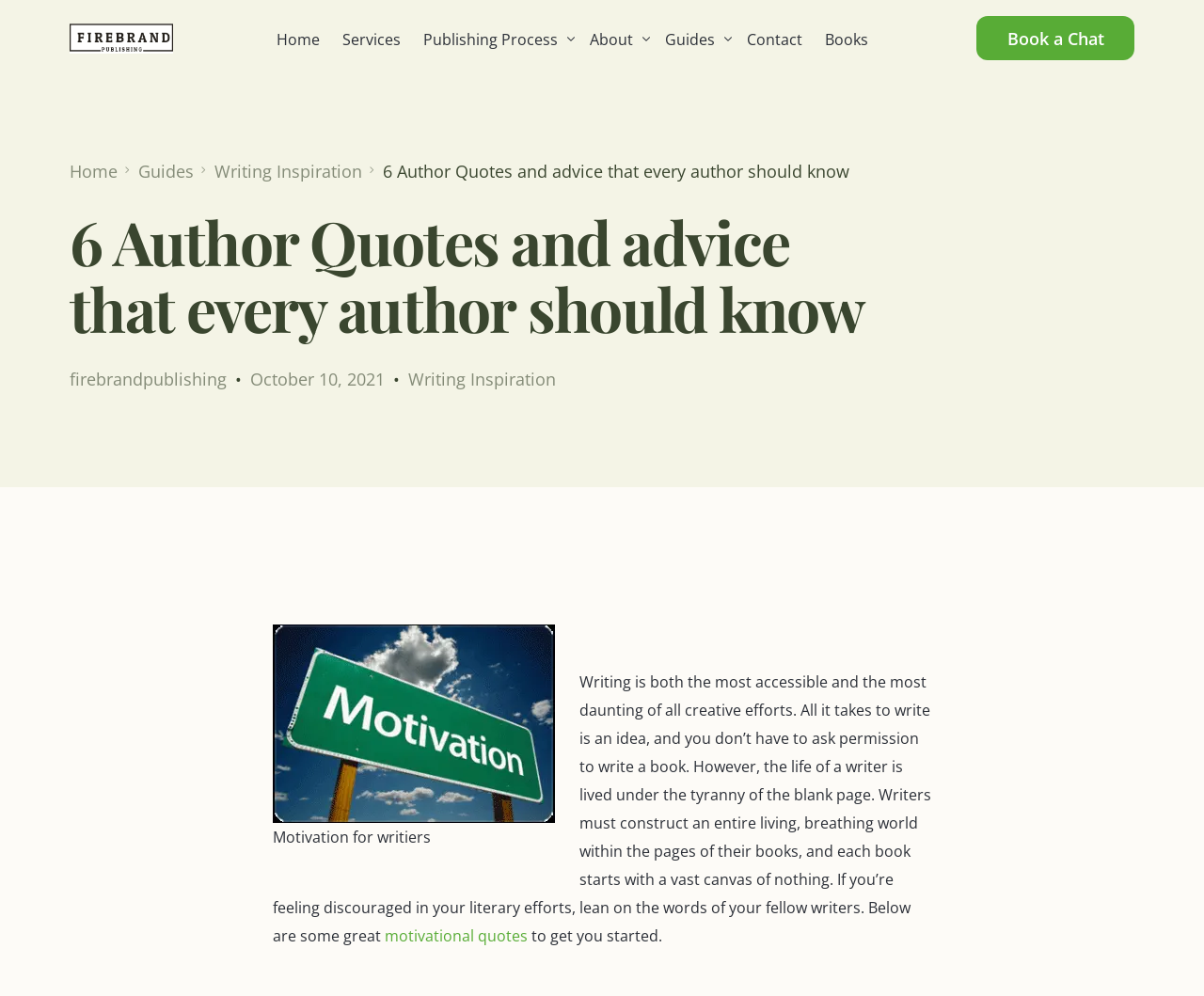Please answer the following question using a single word or phrase: What is the name of the publishing company?

Firebrand Publishing